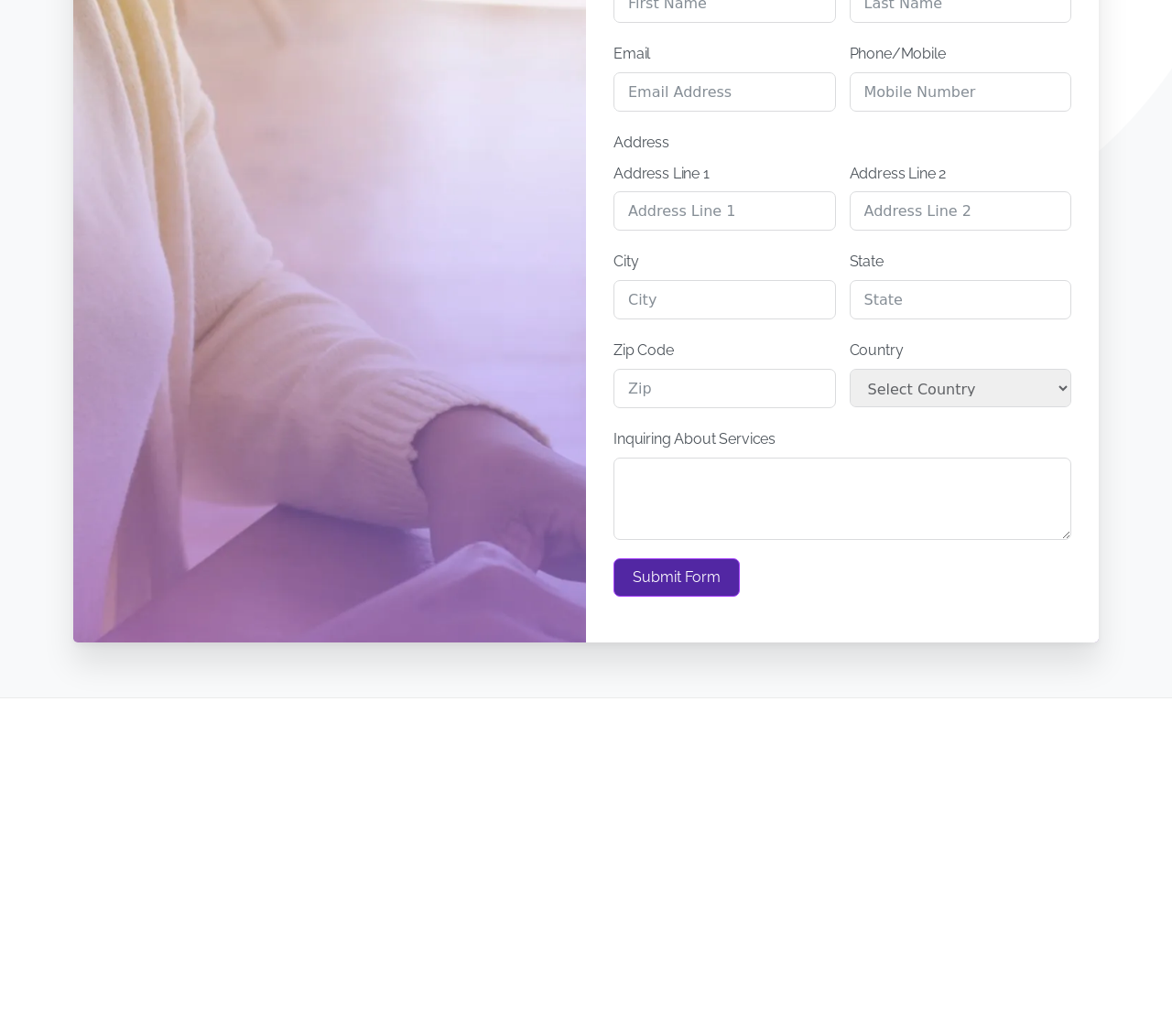What type of care is provided by this organization?
Based on the image, please offer an in-depth response to the question.

According to the webpage, the organization provides Non-Medical in Home Care for children, adolescents, and adults. This is stated in the StaticText element with the text 'Providing Non-Medical in Home Care for children, adolescents, and adults...'.